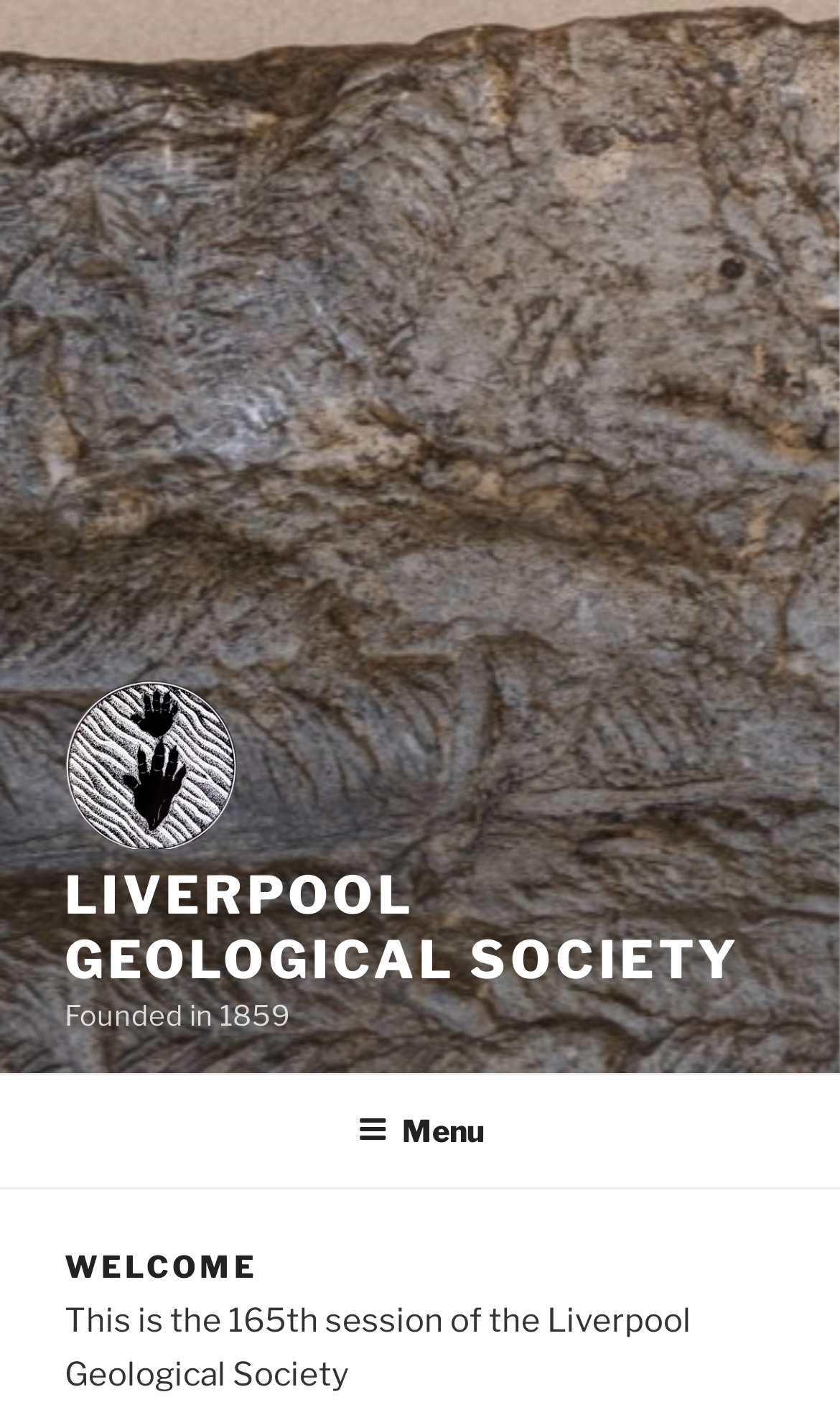Identify the main heading of the webpage and provide its text content.

LIVERPOOL GEOLOGICAL SOCIETY